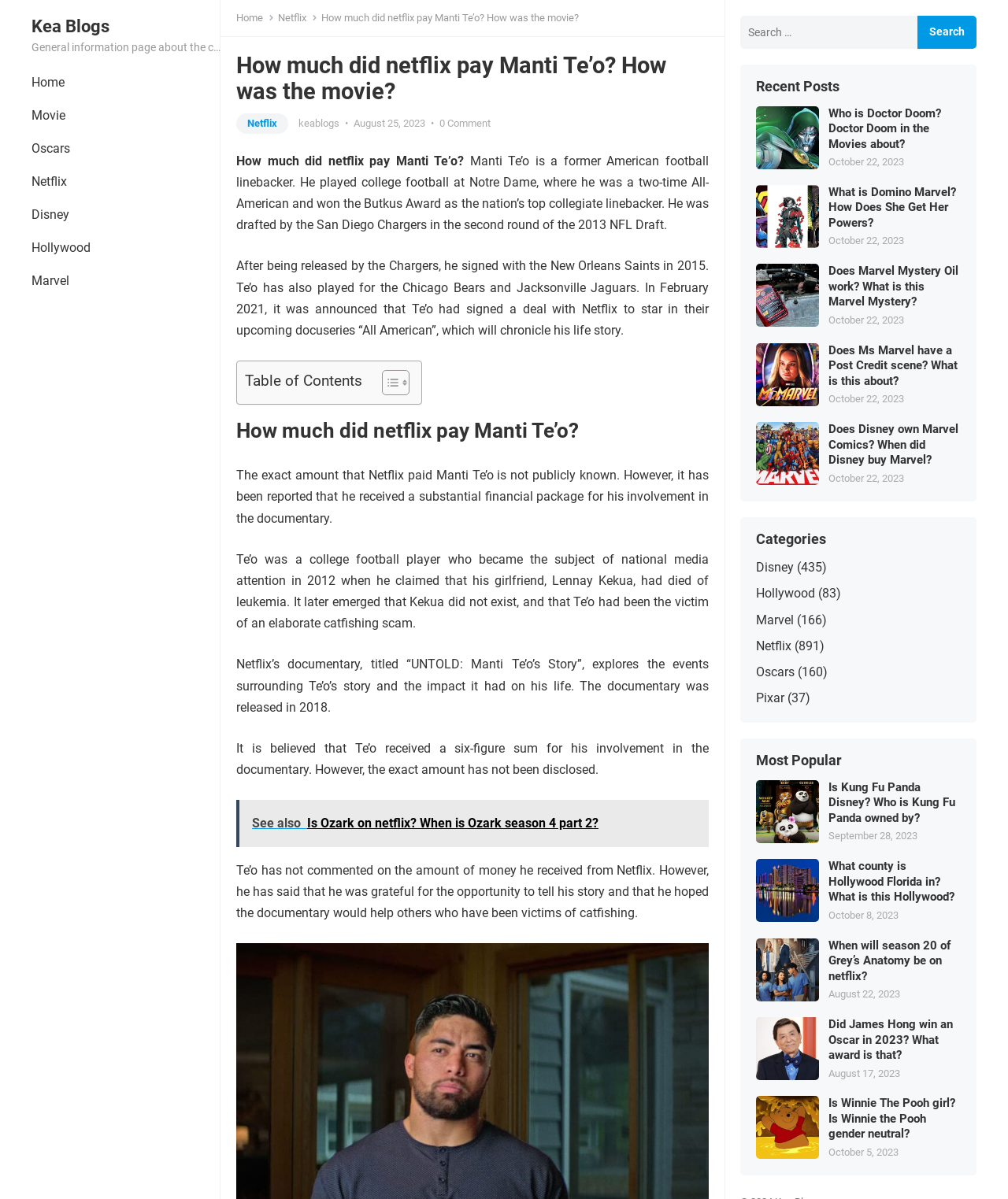Locate the bounding box coordinates of the item that should be clicked to fulfill the instruction: "Leave a comment about this document".

None